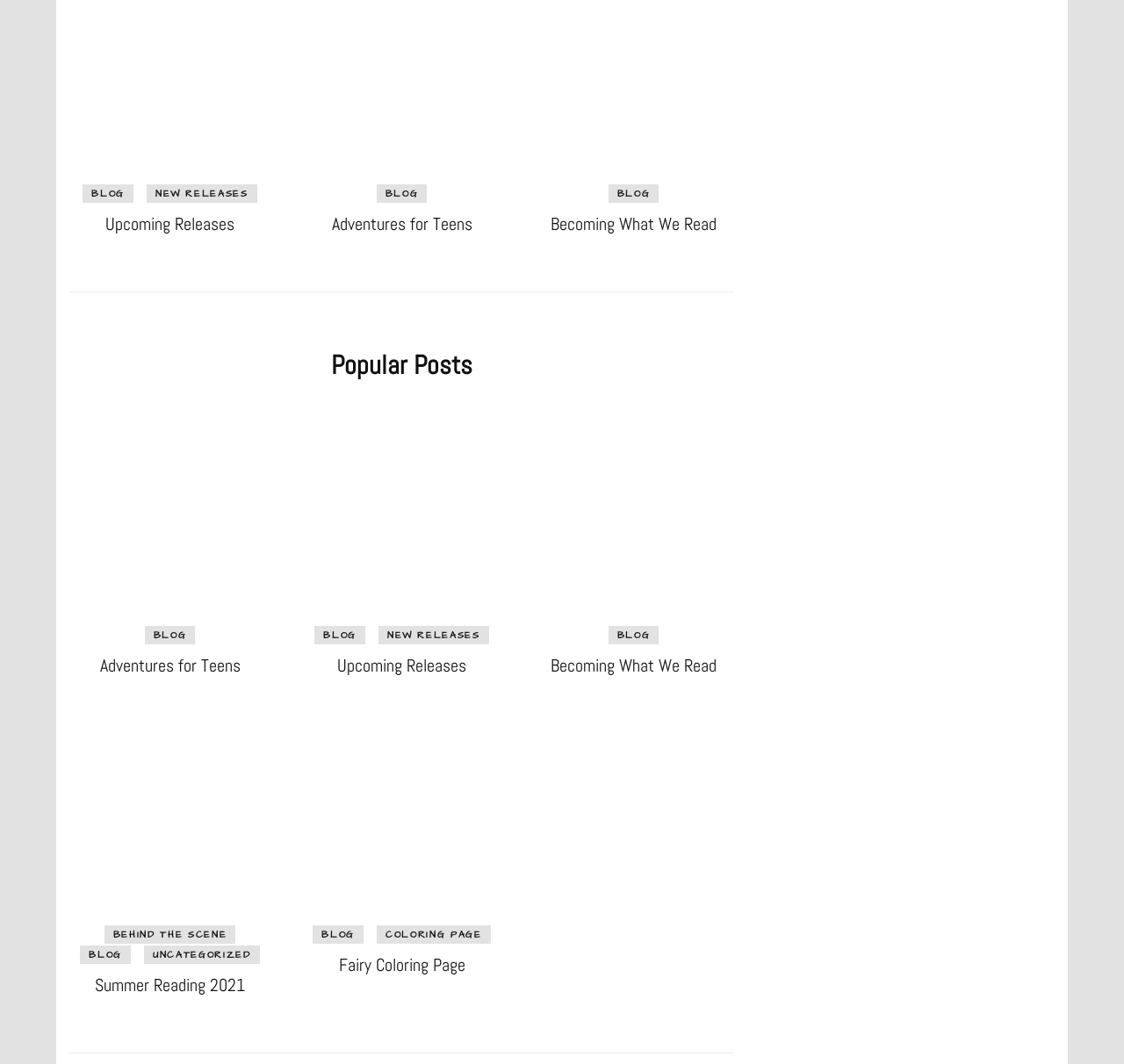What is the 'Becoming What We Read' topic about?
Please answer the question as detailed as possible based on the image.

The 'Becoming What We Read' topic is mentioned as a heading and link on the webpage. Based on the context, it is likely that this topic is about how reading can influence personal growth and development, perhaps exploring how books can shape our identities and perspectives.